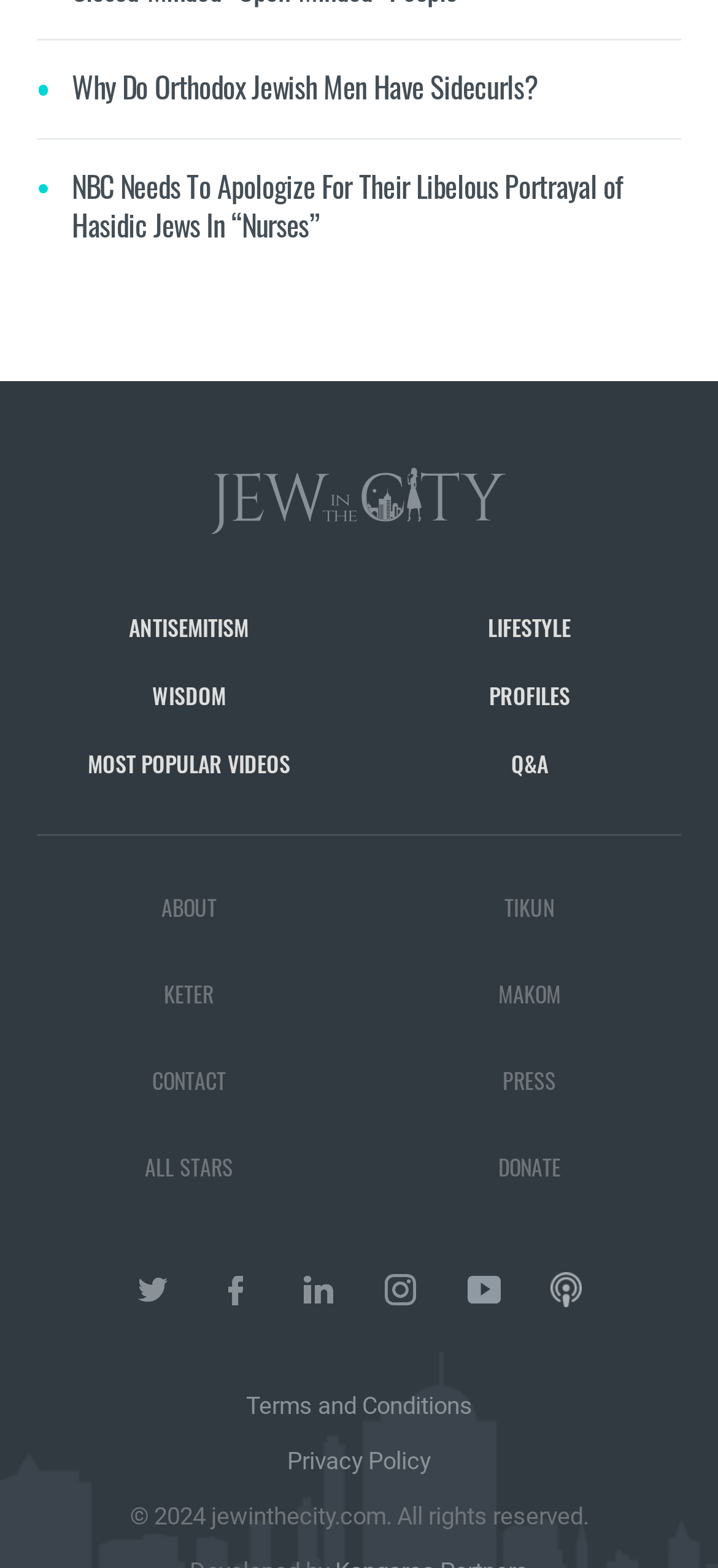Locate the bounding box coordinates of the area that needs to be clicked to fulfill the following instruction: "Read the article about the difference between Hasidic vs. Orthodox Jews". The coordinates should be in the format of four float numbers between 0 and 1, namely [left, top, right, bottom].

[0.1, 0.392, 0.83, 0.446]